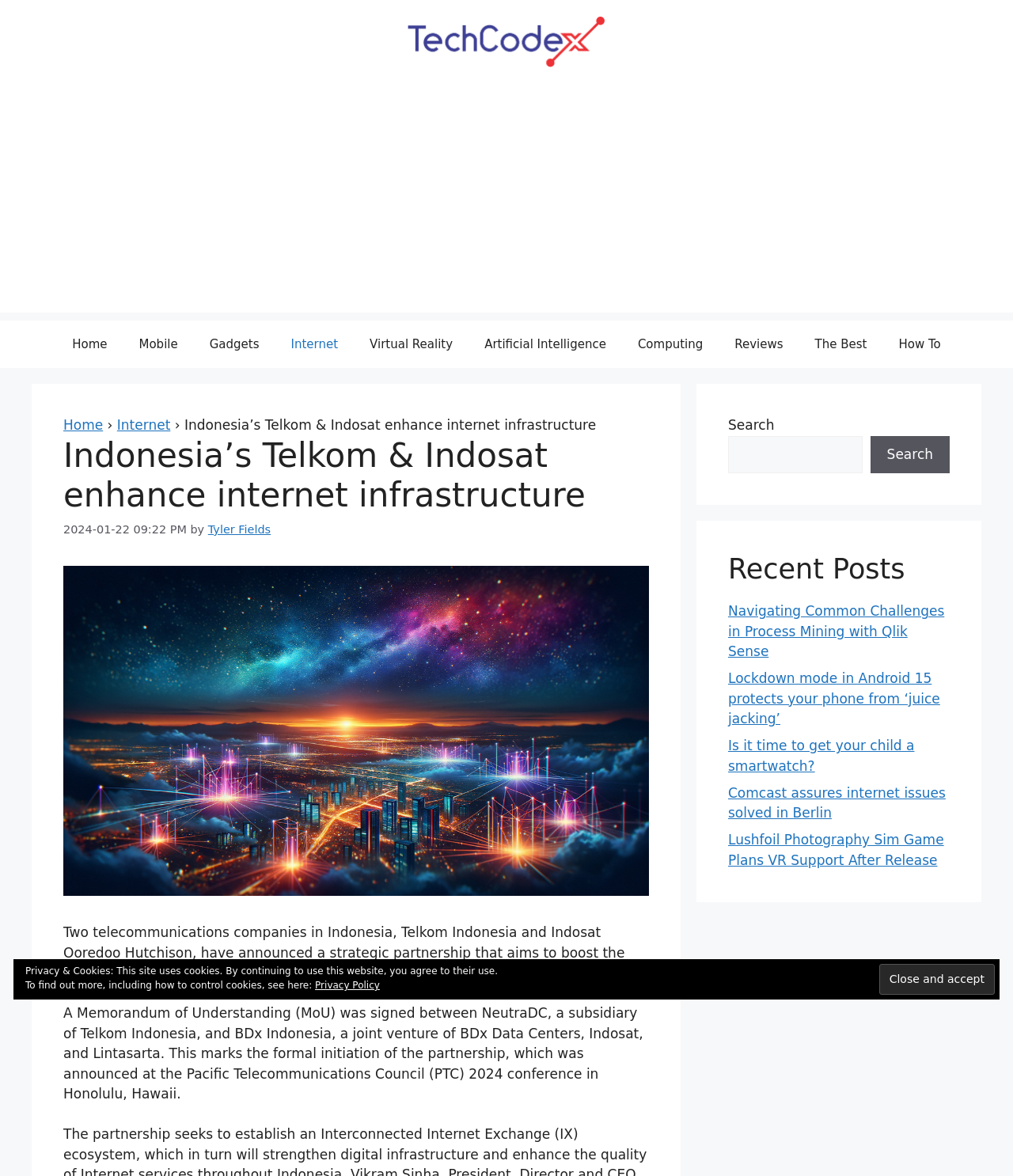Identify the bounding box of the UI element described as follows: "Tyler Fields". Provide the coordinates as four float numbers in the range of 0 to 1 [left, top, right, bottom].

[0.205, 0.445, 0.267, 0.455]